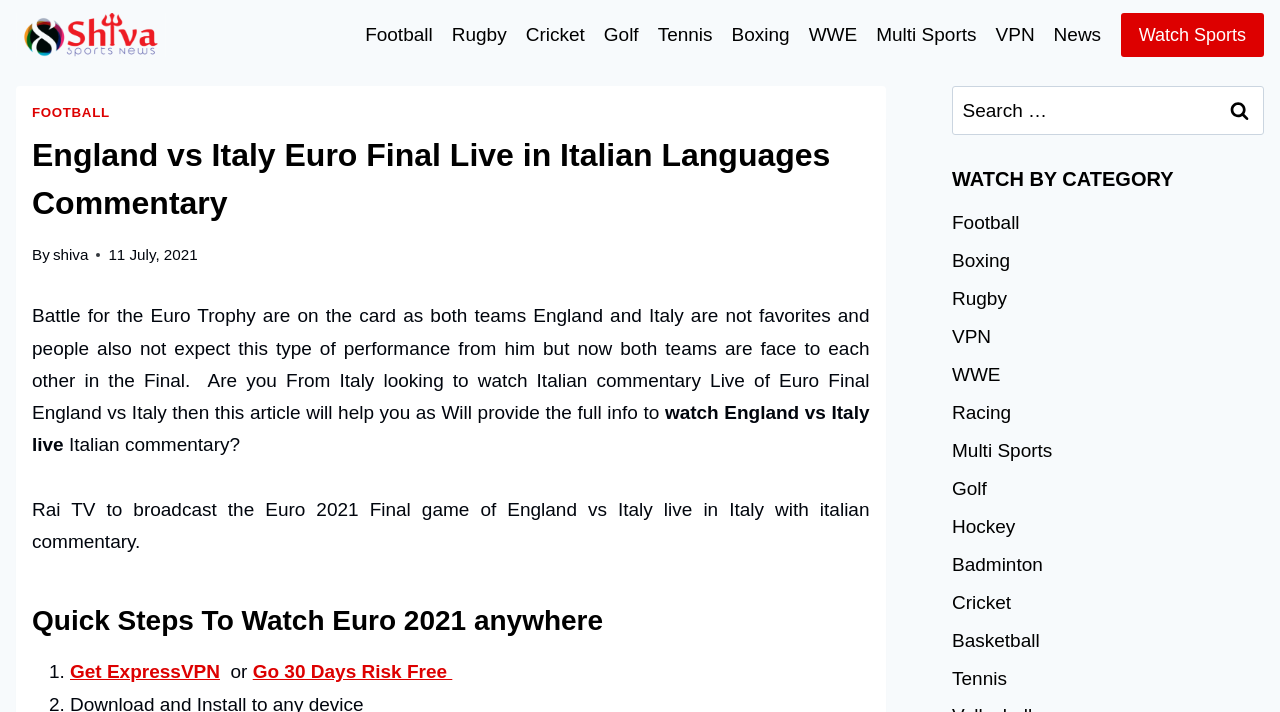Please indicate the bounding box coordinates for the clickable area to complete the following task: "Search for sports news". The coordinates should be specified as four float numbers between 0 and 1, i.e., [left, top, right, bottom].

[0.744, 0.121, 0.988, 0.19]